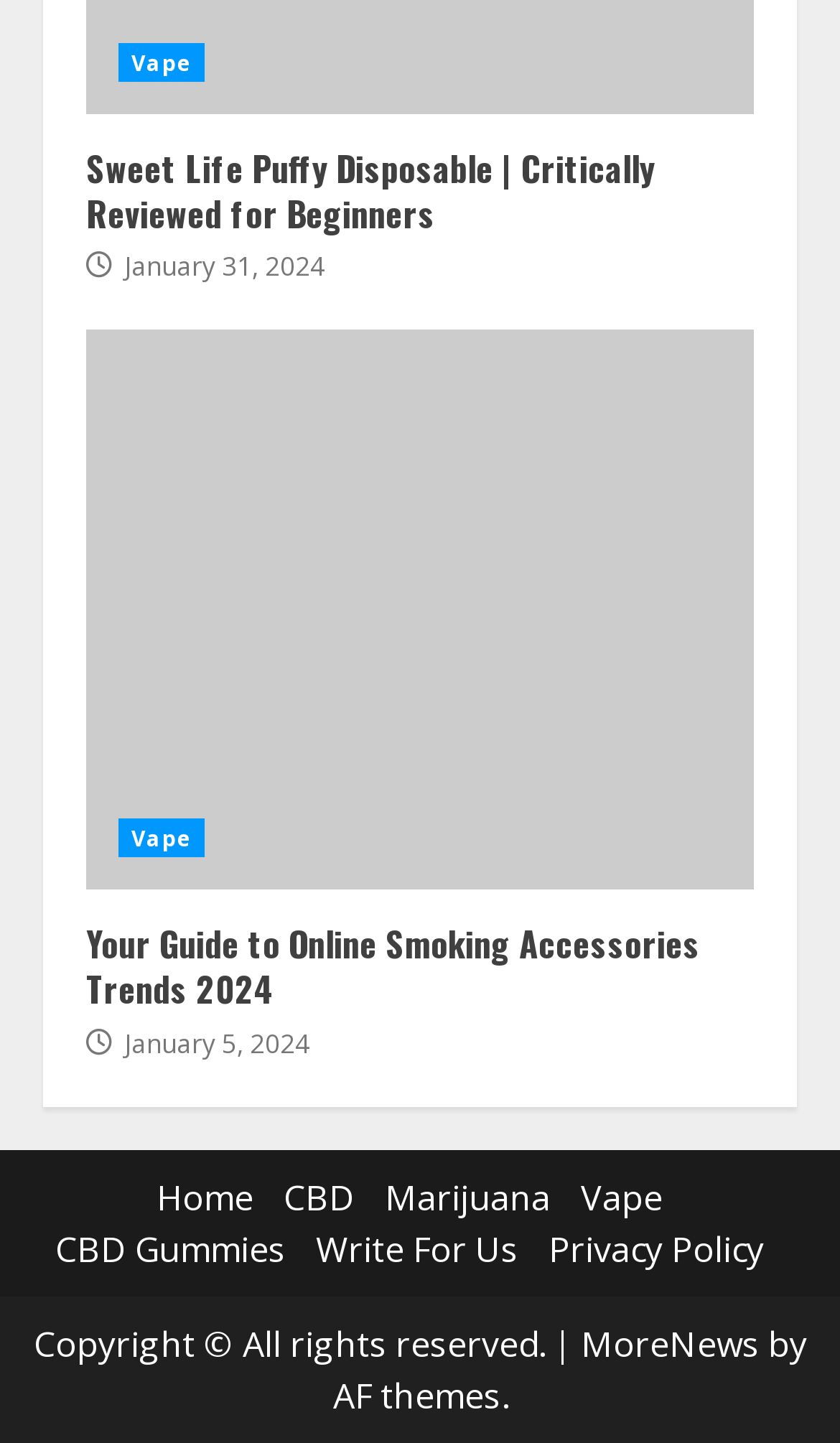Identify the bounding box coordinates of the element that should be clicked to fulfill this task: "Go to the Vape page". The coordinates should be provided as four float numbers between 0 and 1, i.e., [left, top, right, bottom].

[0.141, 0.03, 0.245, 0.056]